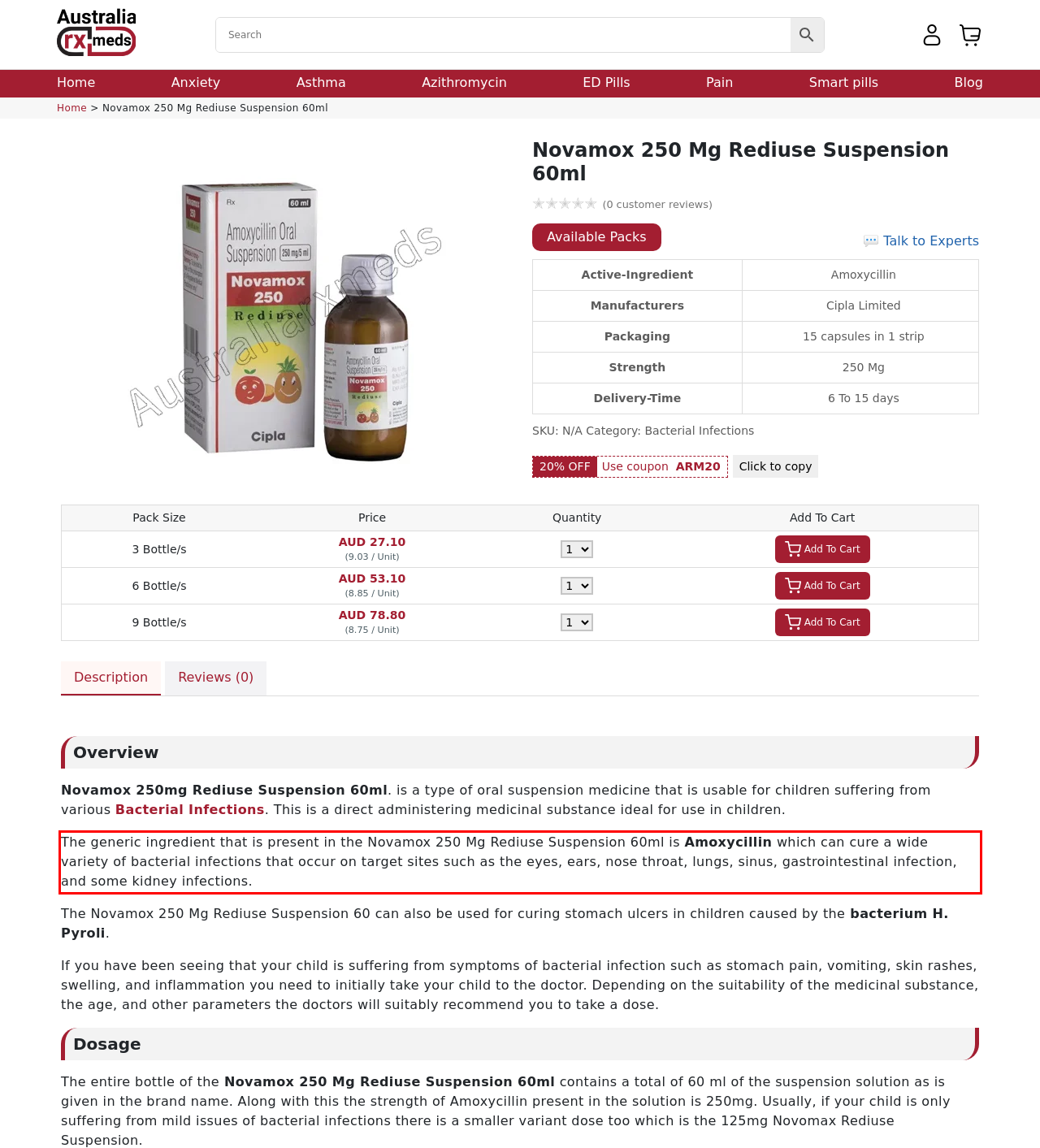Please analyze the screenshot of a webpage and extract the text content within the red bounding box using OCR.

The generic ingredient that is present in the Novamox 250 Mg Rediuse Suspension 60ml is Amoxycillin which can cure a wide variety of bacterial infections that occur on target sites such as the eyes, ears, nose throat, lungs, sinus, gastrointestinal infection, and some kidney infections.